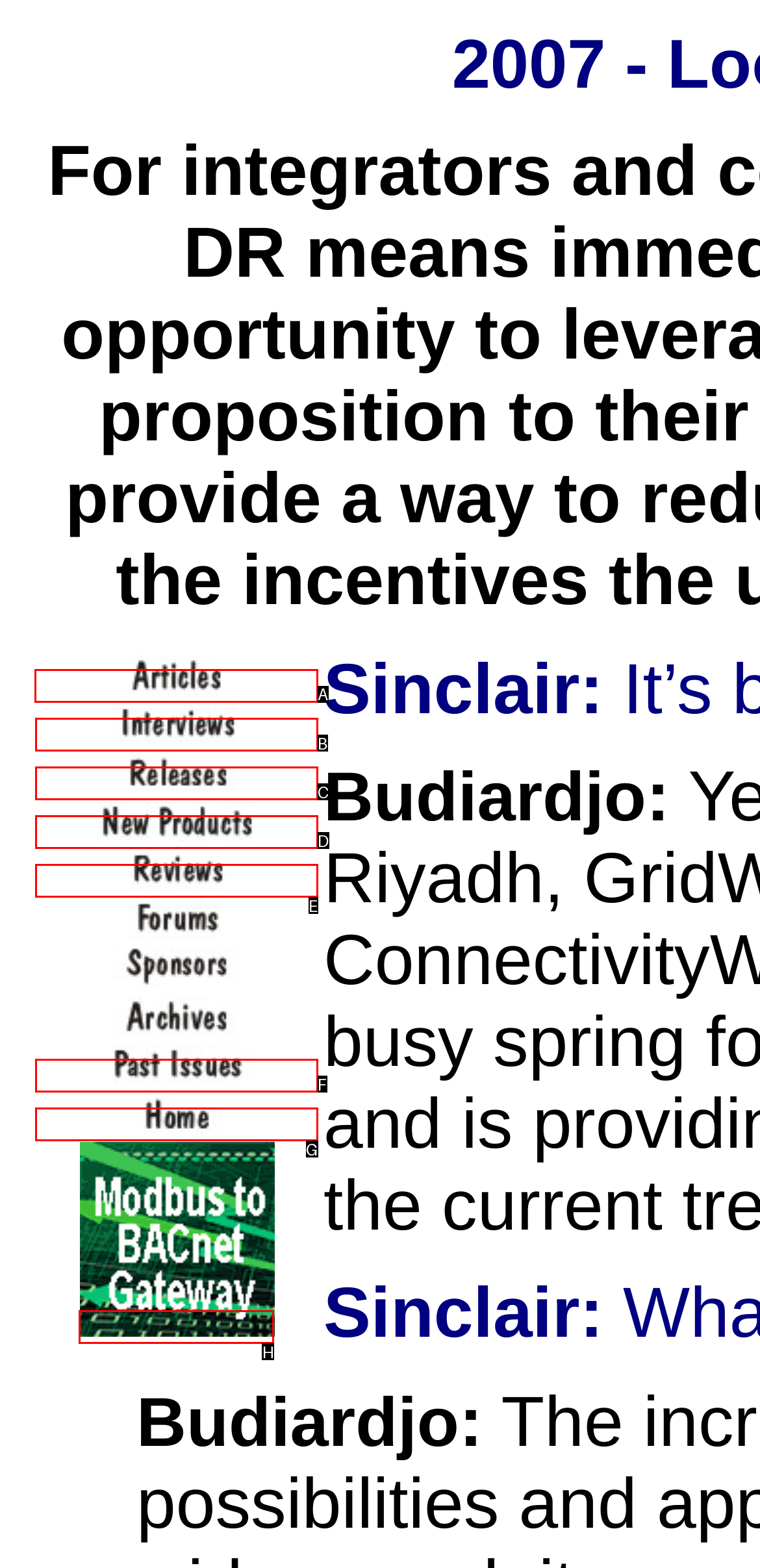Select the letter associated with the UI element you need to click to perform the following action: Click on Articles
Reply with the correct letter from the options provided.

A